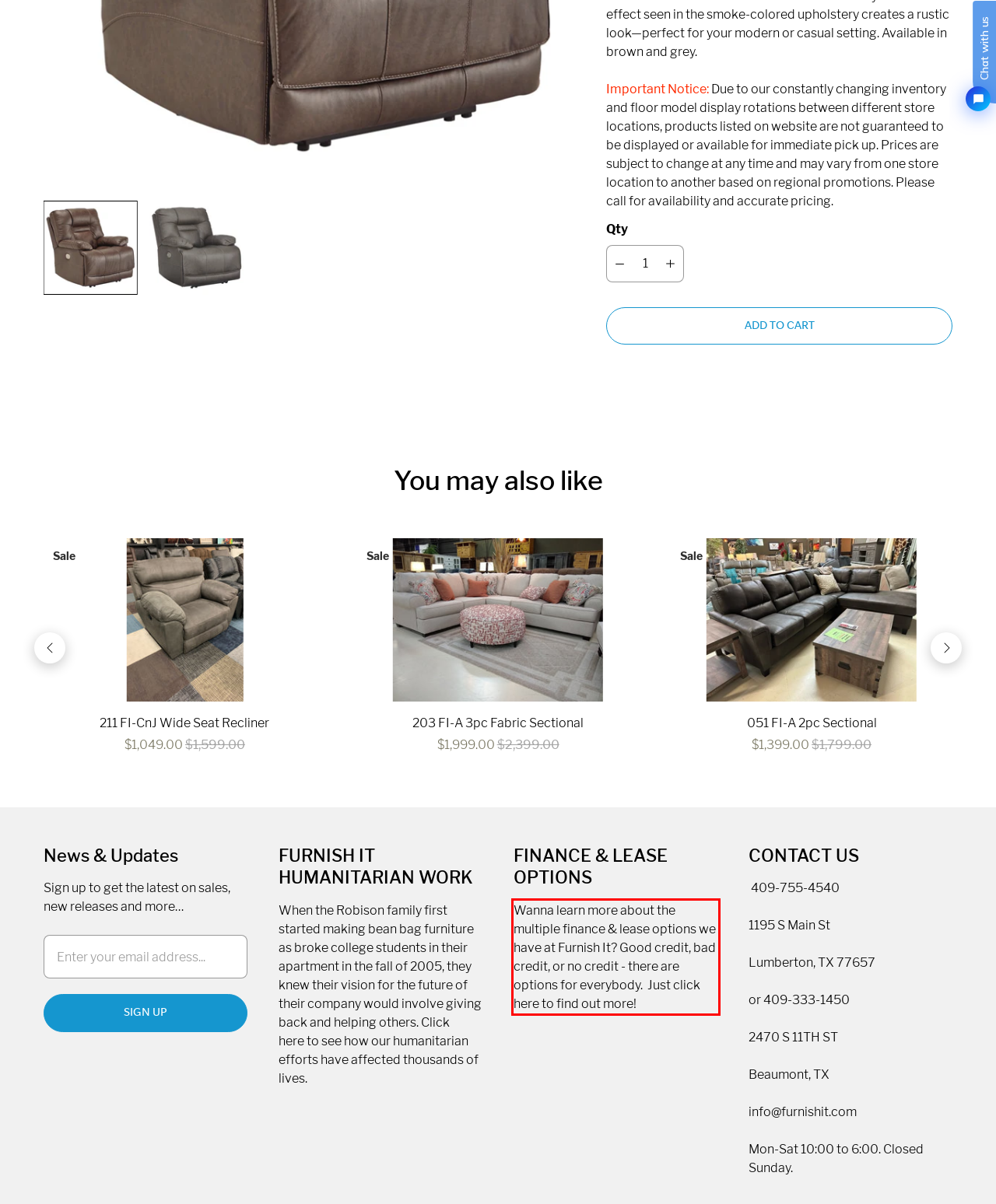You are provided with a screenshot of a webpage that includes a UI element enclosed in a red rectangle. Extract the text content inside this red rectangle.

Wanna learn more about the multiple finance & lease options we have at Furnish It? Good credit, bad credit, or no credit - there are options for everybody. Just click here to find out more!